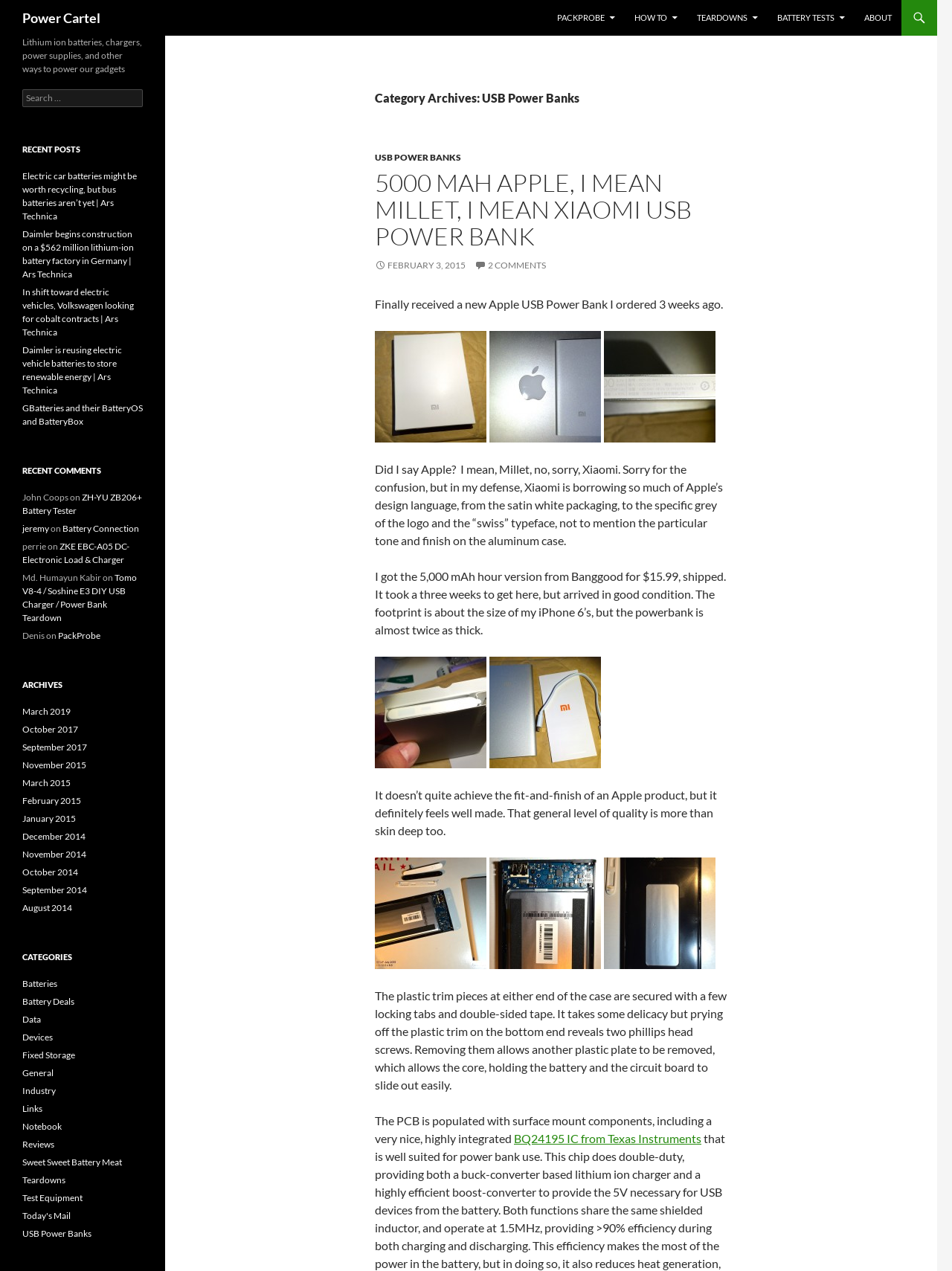What is the brand of the power bank being reviewed?
By examining the image, provide a one-word or phrase answer.

Xiaomi